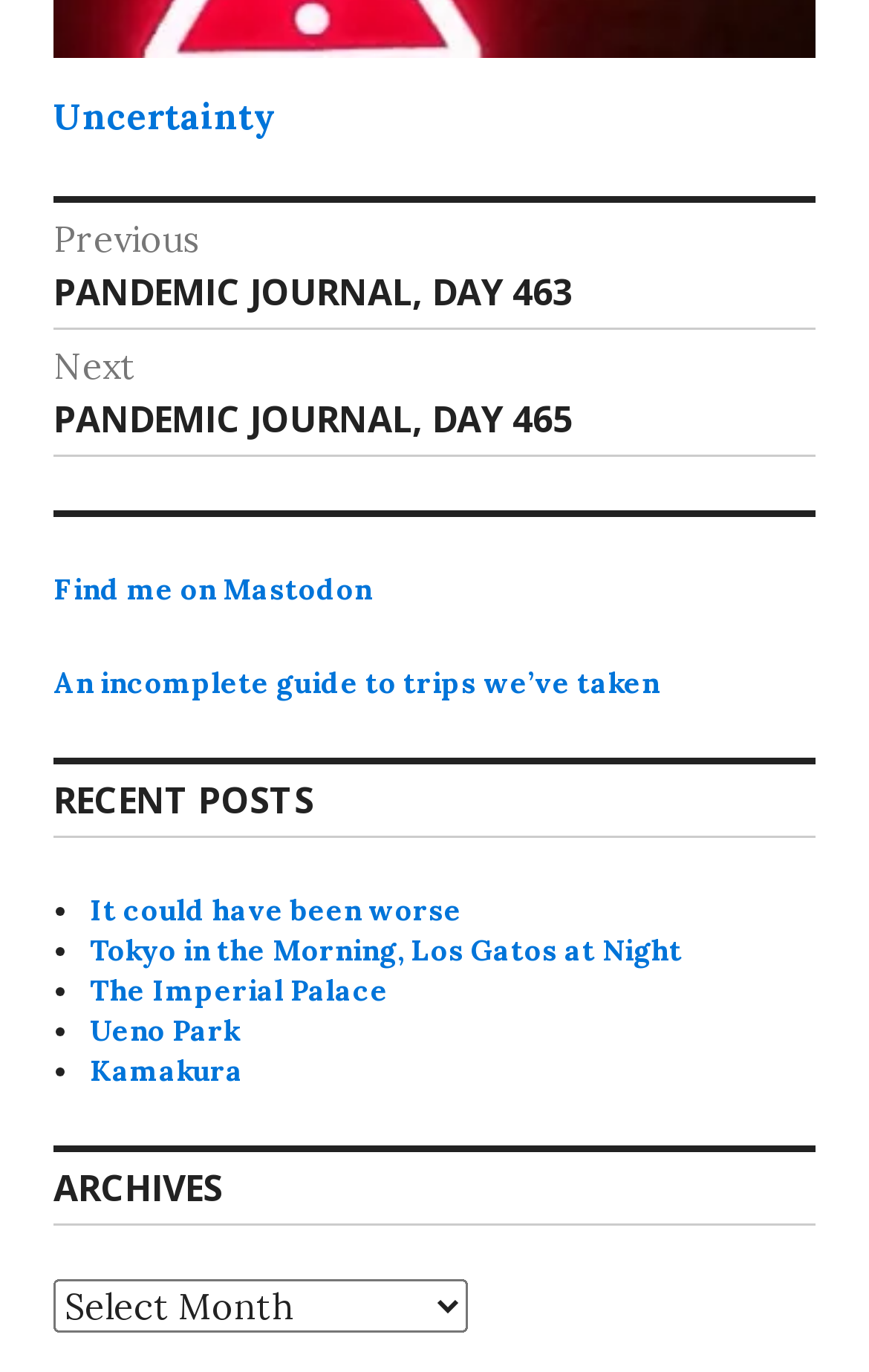What is the category of the link 'Ueno Park'?
Using the information from the image, give a concise answer in one word or a short phrase.

Recent post